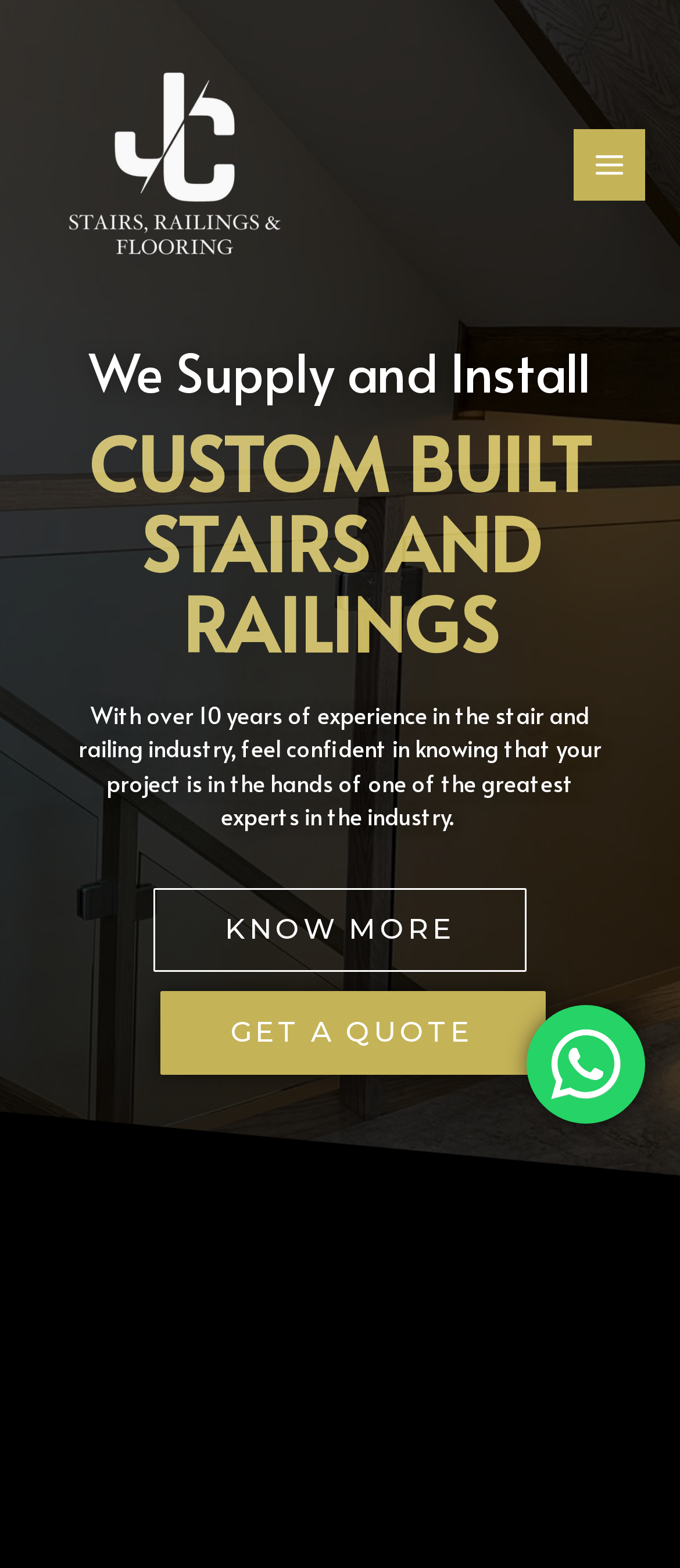Please answer the following question using a single word or phrase: 
What is the company's website?

jcrailings.ca